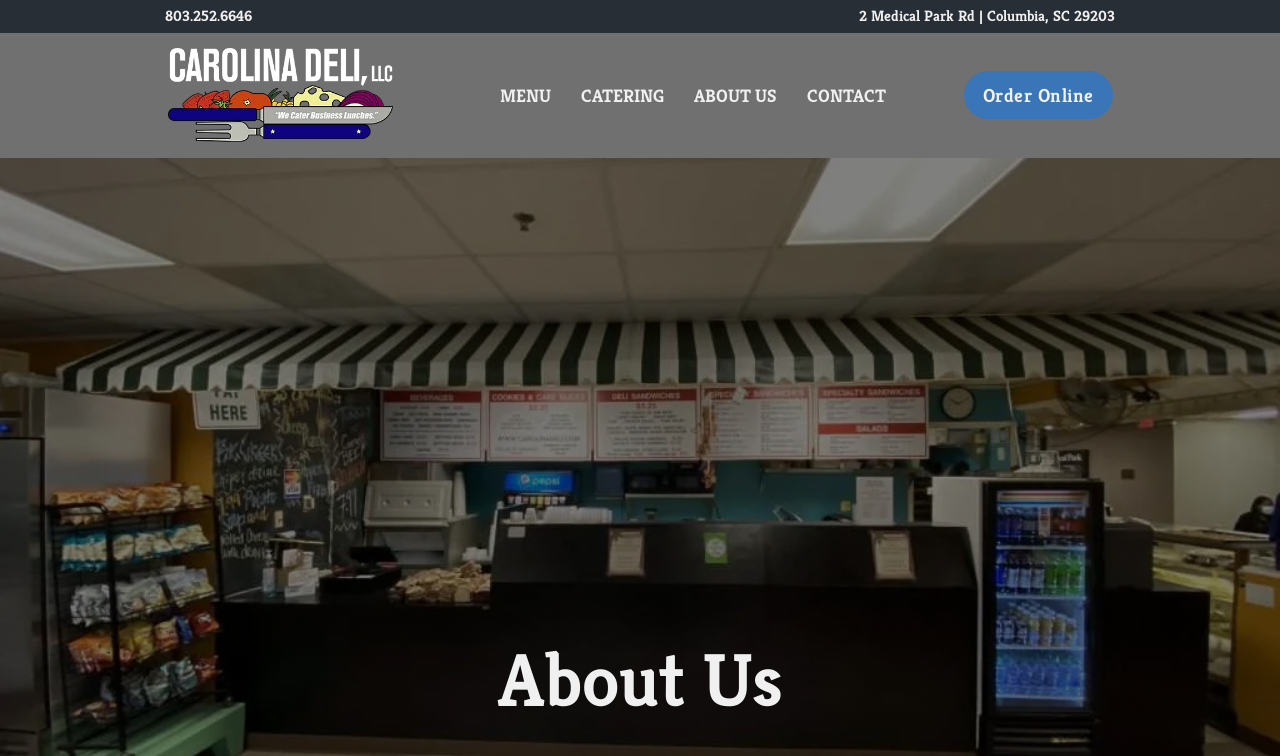Create an elaborate caption for the webpage.

The webpage is about Carolina Deli, a family-owned business. At the top left, there is a phone number "803.252.6646" and an address "2 Medical Park Rd | Columbia, SC 29203" at the top right. Below these, there is a logo of Carolina Deli, which is an image with the text "Carolina Deli". 

In the middle of the page, there are four main navigation links: "MENU", "CATERING", "ABOUT US", and "CONTACT", arranged from left to right. 

At the top right corner, there is a call-to-action link "Order Online". 

Below the navigation links, there is a heading "About Us", which likely introduces the main content of the page. The main content is not explicitly described in the accessibility tree, but based on the meta description, it may describe the history and mission of Carolina Deli, including its owners Travis and Melanie Mooney and their family.